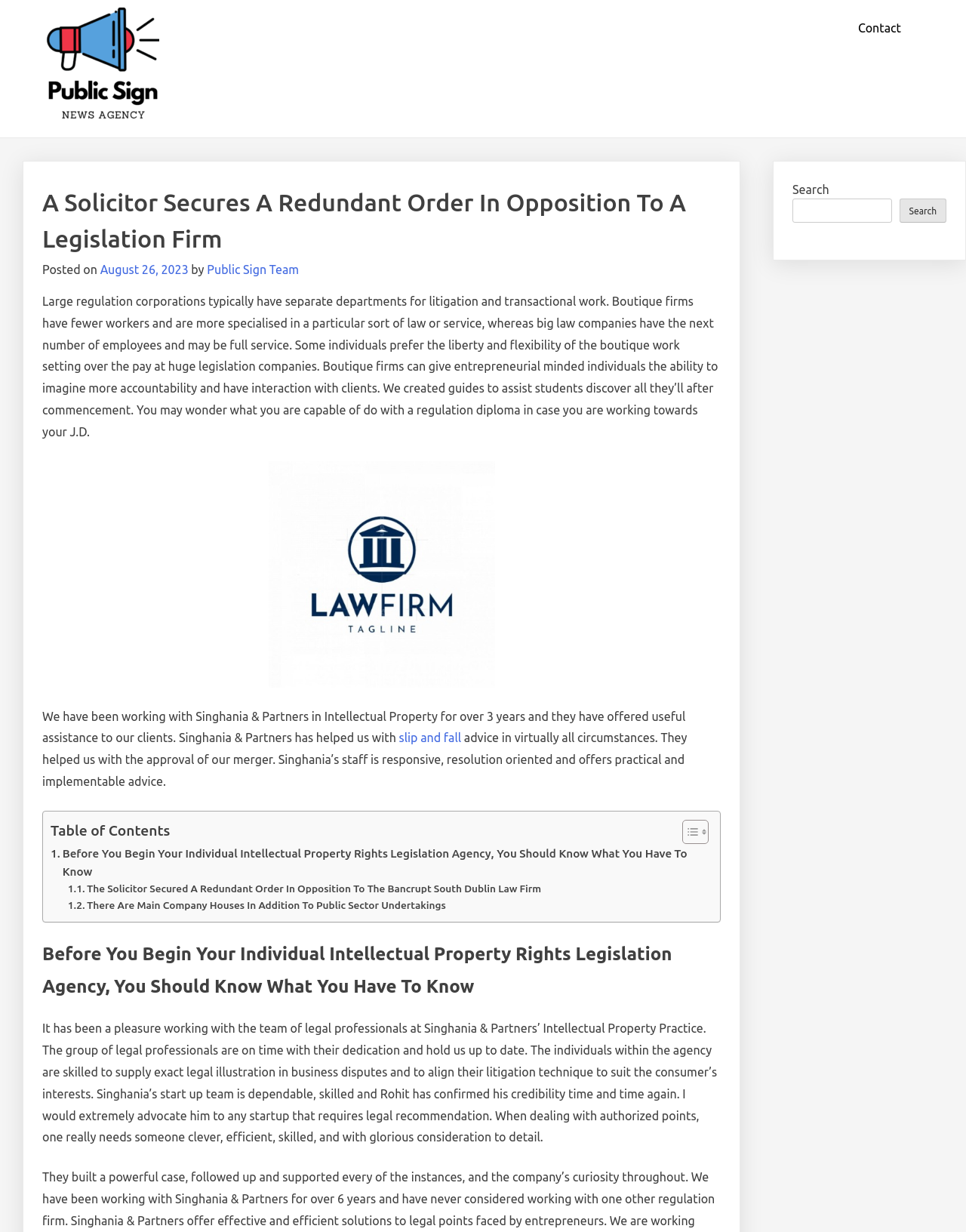Please look at the image and answer the question with a detailed explanation: What is the topic of the article?

I inferred the topic of the article by looking at the content of the webpage, which discusses law firms, intellectual property, and litigation. The image with the caption 'Law firm' also supports this conclusion.